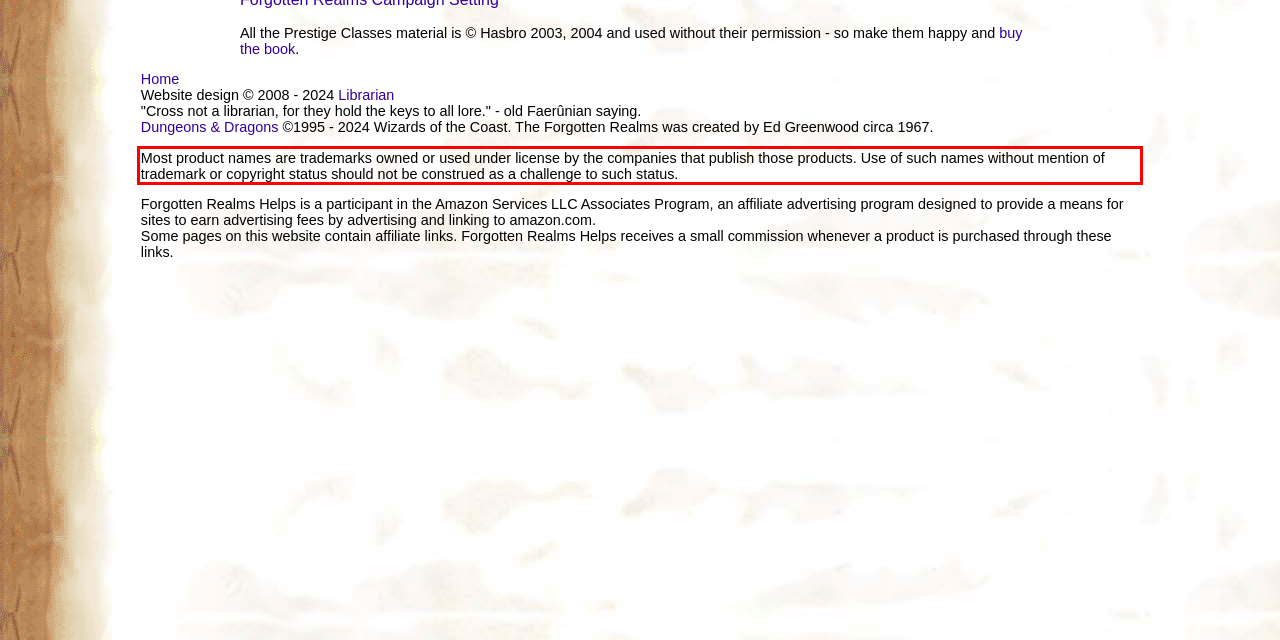Locate the red bounding box in the provided webpage screenshot and use OCR to determine the text content inside it.

Most product names are trademarks owned or used under license by the companies that publish those products. Use of such names without mention of trademark or copyright status should not be construed as a challenge to such status.